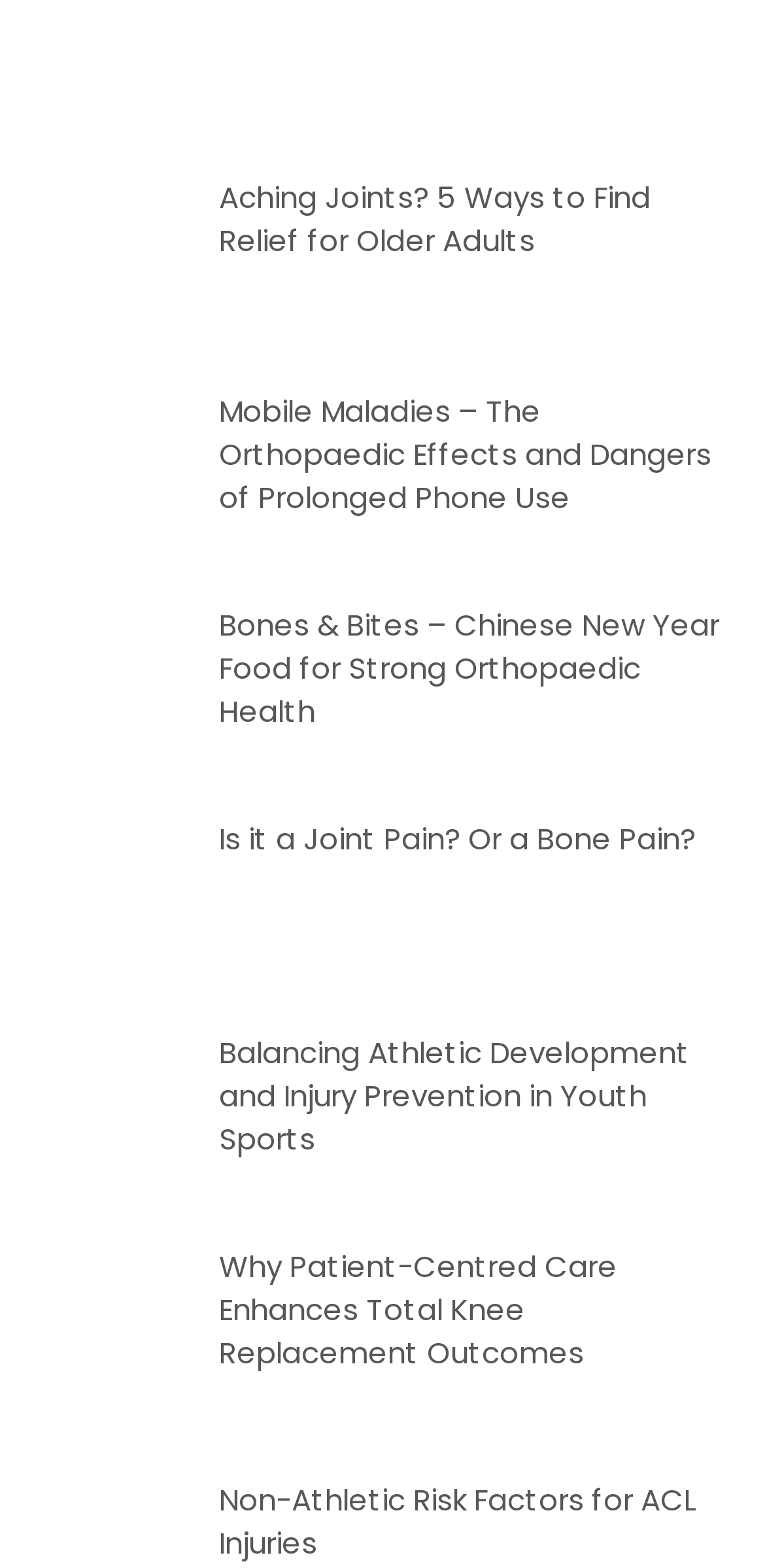What is the topic of the last link in the webpage?
Kindly offer a detailed explanation using the data available in the image.

I looked at the OCR text of the last 'link' element, which is 'Non-Athletic Risk Factors for ACL Injuries', and determined that the topic of the last link is related to non-athletic risk factors for ACL injuries.